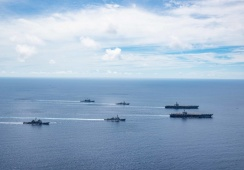Break down the image and describe every detail you can observe.

The image captures a majestic view of several naval vessels operating in open waters, showcasing a coordinated naval exercise or patrol in a strategically significant region, likely the South China Sea. The tranquil blue expanse of the ocean contrasts with the imposing presence of the ships, suggesting a display of military power and unity among participating forces. Factors such as the clear skies and calm sea enhance the overall visual impact, emphasizing the operational readiness and professionalism of the naval fleets involved. This scene reflects the ongoing maritime activities in the region, where geopolitical tensions often lead to increased naval operations, further underscored by the news link about U.S. military activities in the South China Sea.